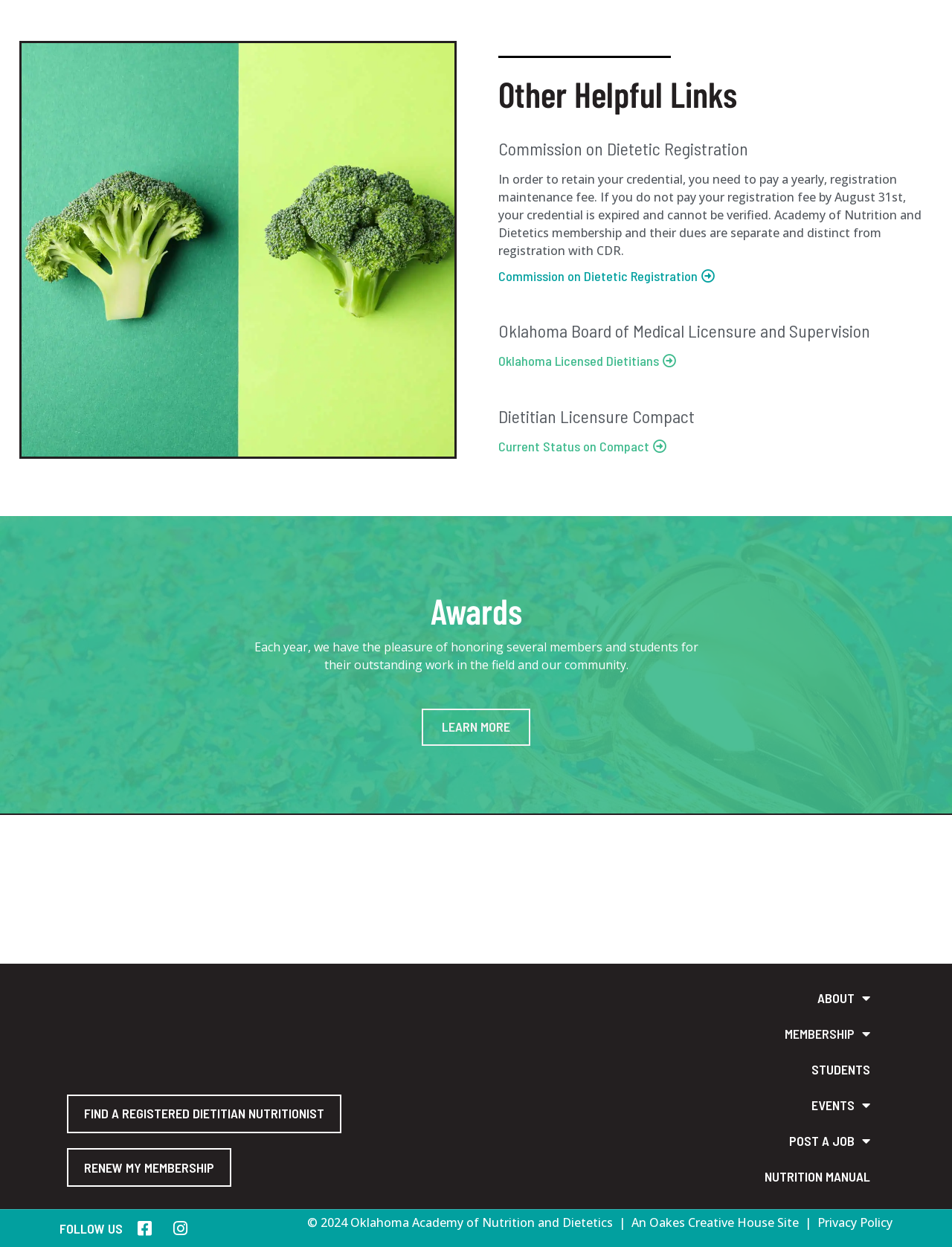Identify the bounding box coordinates of the section that should be clicked to achieve the task described: "Find a registered dietitian nutritionist".

[0.07, 0.878, 0.359, 0.909]